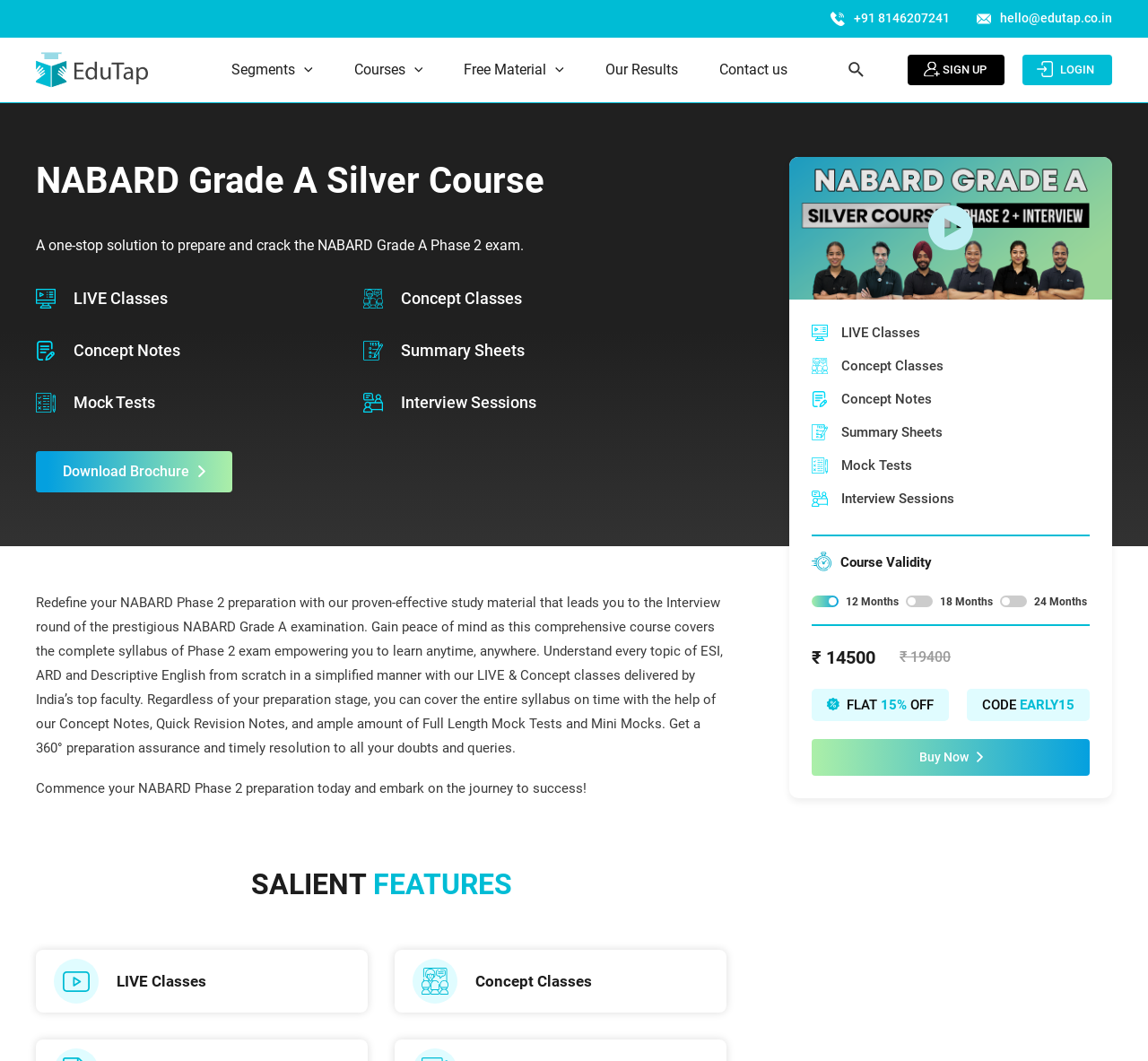What is the purpose of the course?
Refer to the image and respond with a one-word or short-phrase answer.

NABARD Phase 2 preparation